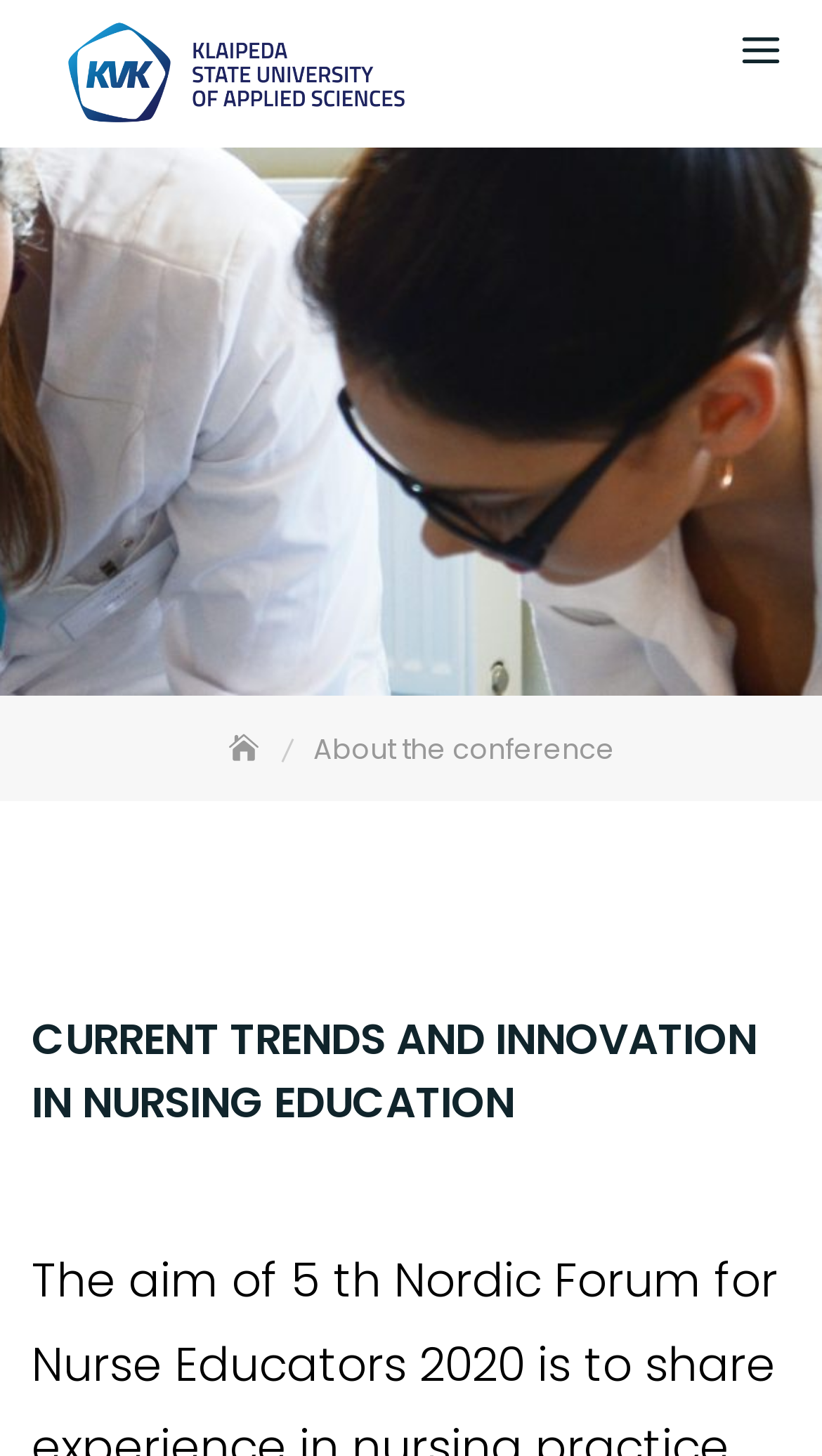How many navigation links are there?
Look at the image and answer the question with a single word or phrase.

3